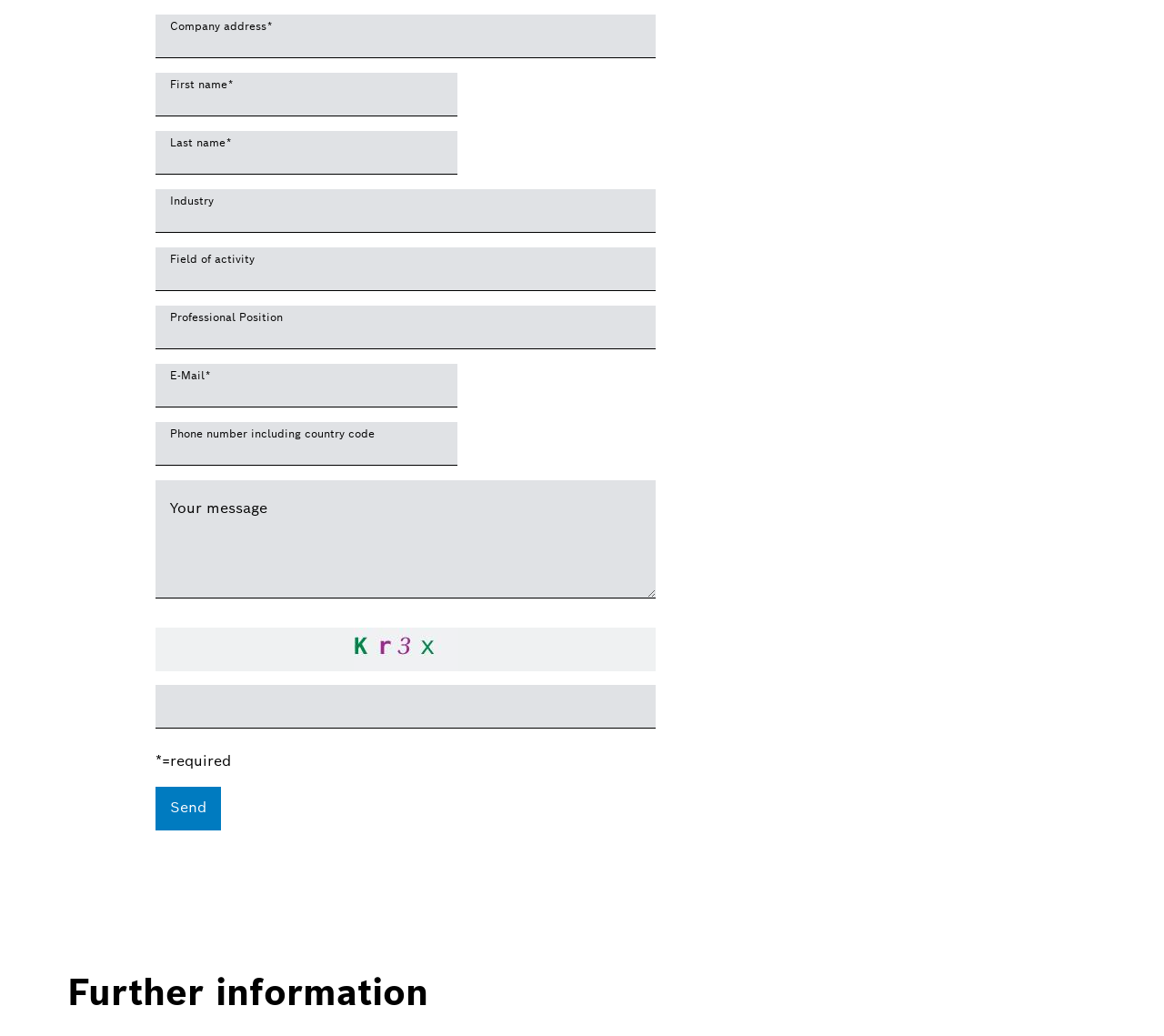Show the bounding box coordinates of the region that should be clicked to follow the instruction: "Click Send."

[0.134, 0.759, 0.19, 0.801]